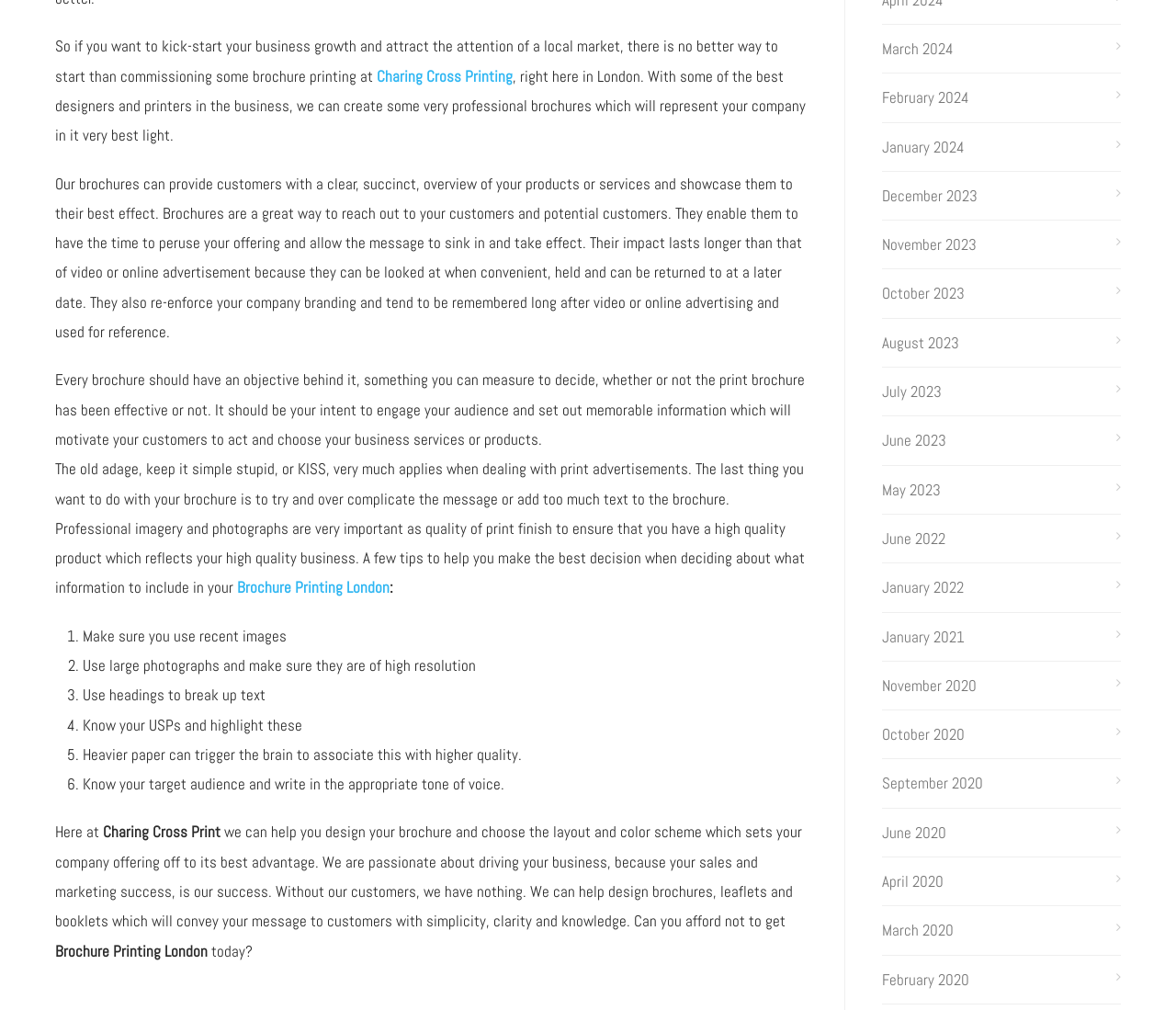How many tips are provided for designing a brochure?
Please give a well-detailed answer to the question.

The webpage provides a list of tips for designing a brochure, which includes 'Make sure you use recent images', 'Use large photographs and make sure they are of high resolution', 'Use headings to break up text', 'Know your USPs and highlight these', 'Heavier paper can trigger the brain to associate this with higher quality', and 'Know your target audience and write in the appropriate tone of voice.'